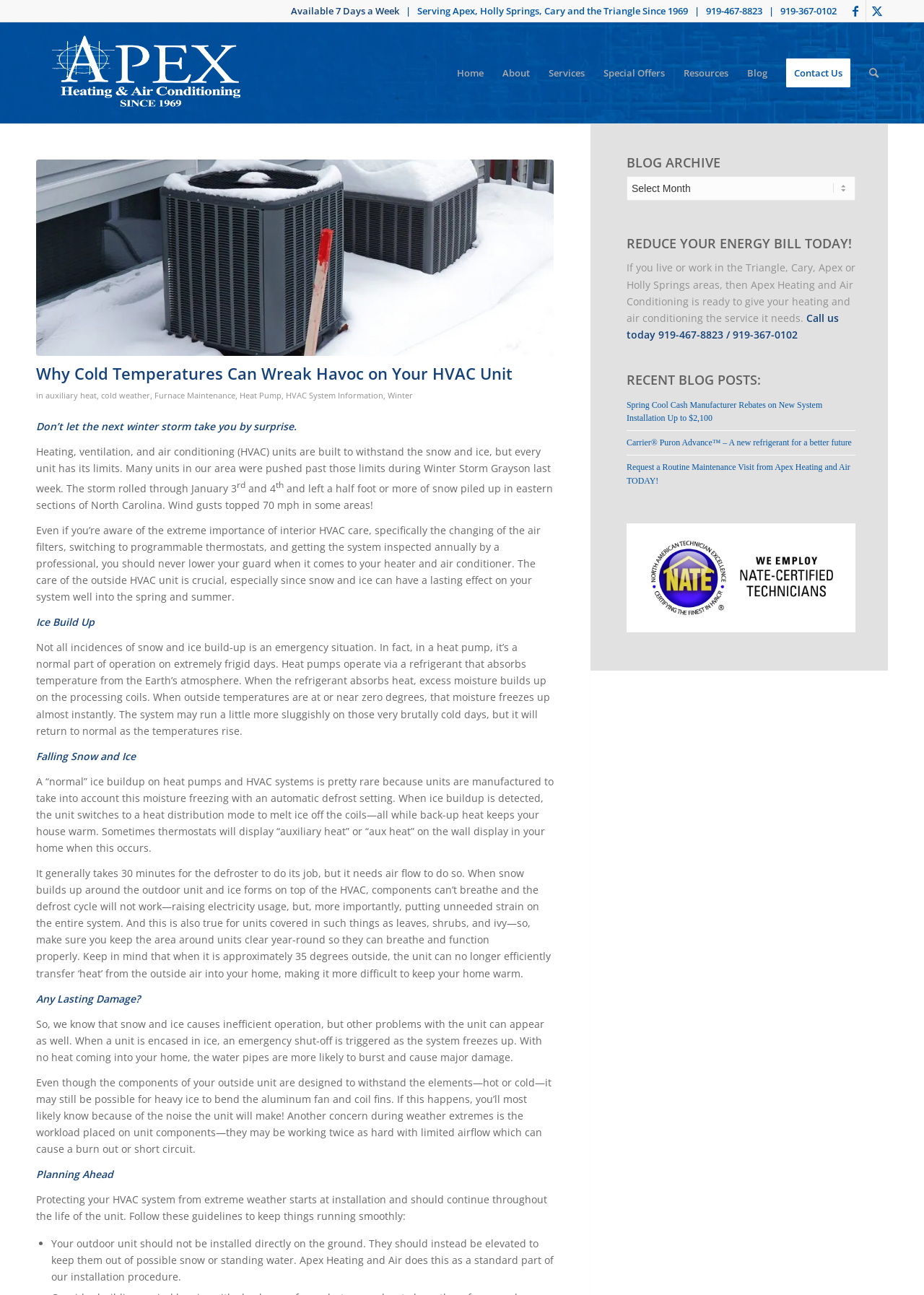Provide a brief response to the question below using one word or phrase:
What is the topic of the blog post with the title 'Why Cold Temperatures Can Wreak Havoc on Your HVAC Unit'?

HVAC unit maintenance in cold weather